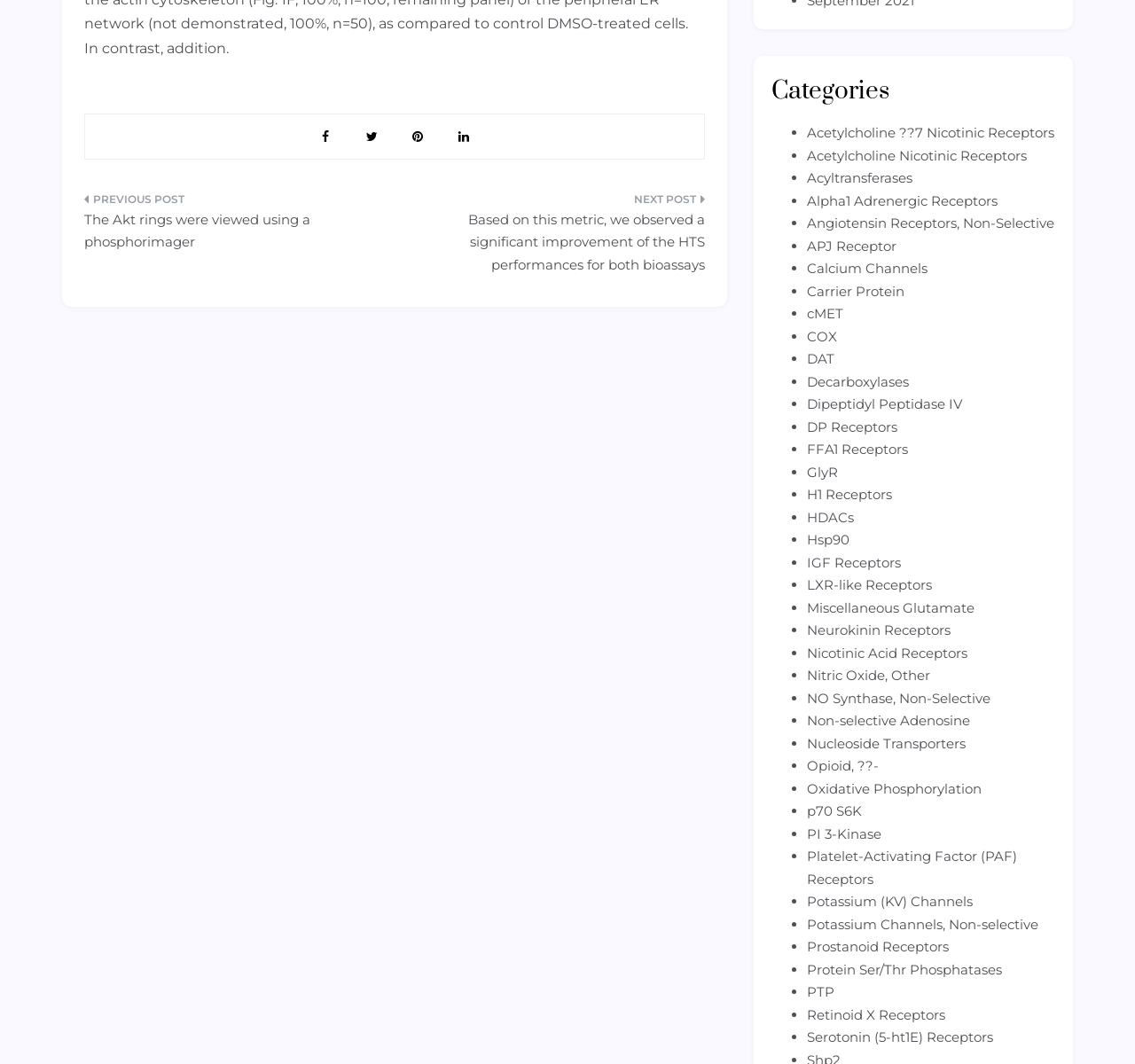Predict the bounding box of the UI element based on the description: "Website by MRW Web Design". The coordinates should be four float numbers between 0 and 1, formatted as [left, top, right, bottom].

None